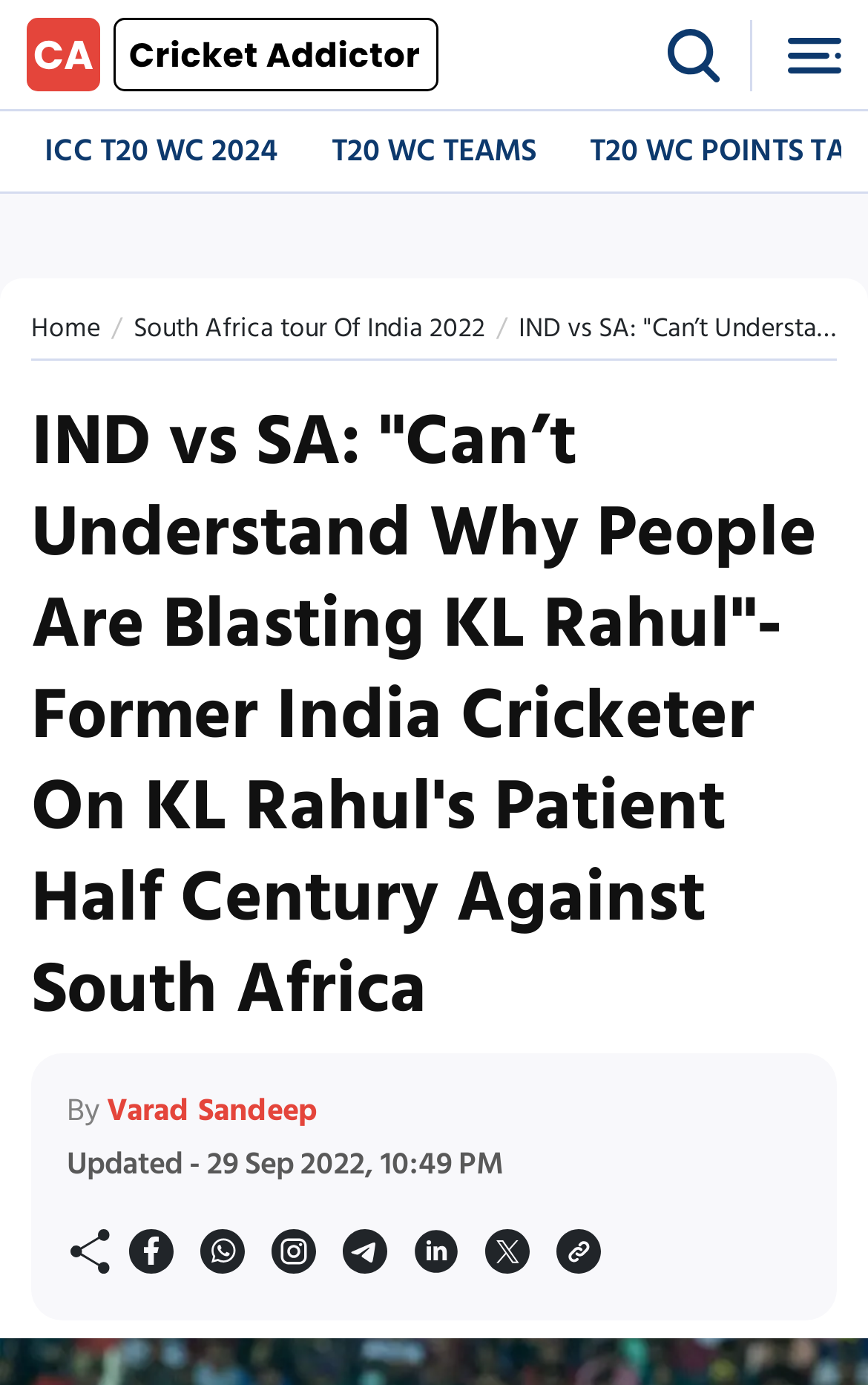Please answer the following question using a single word or phrase: 
How many images are on the webpage?

14